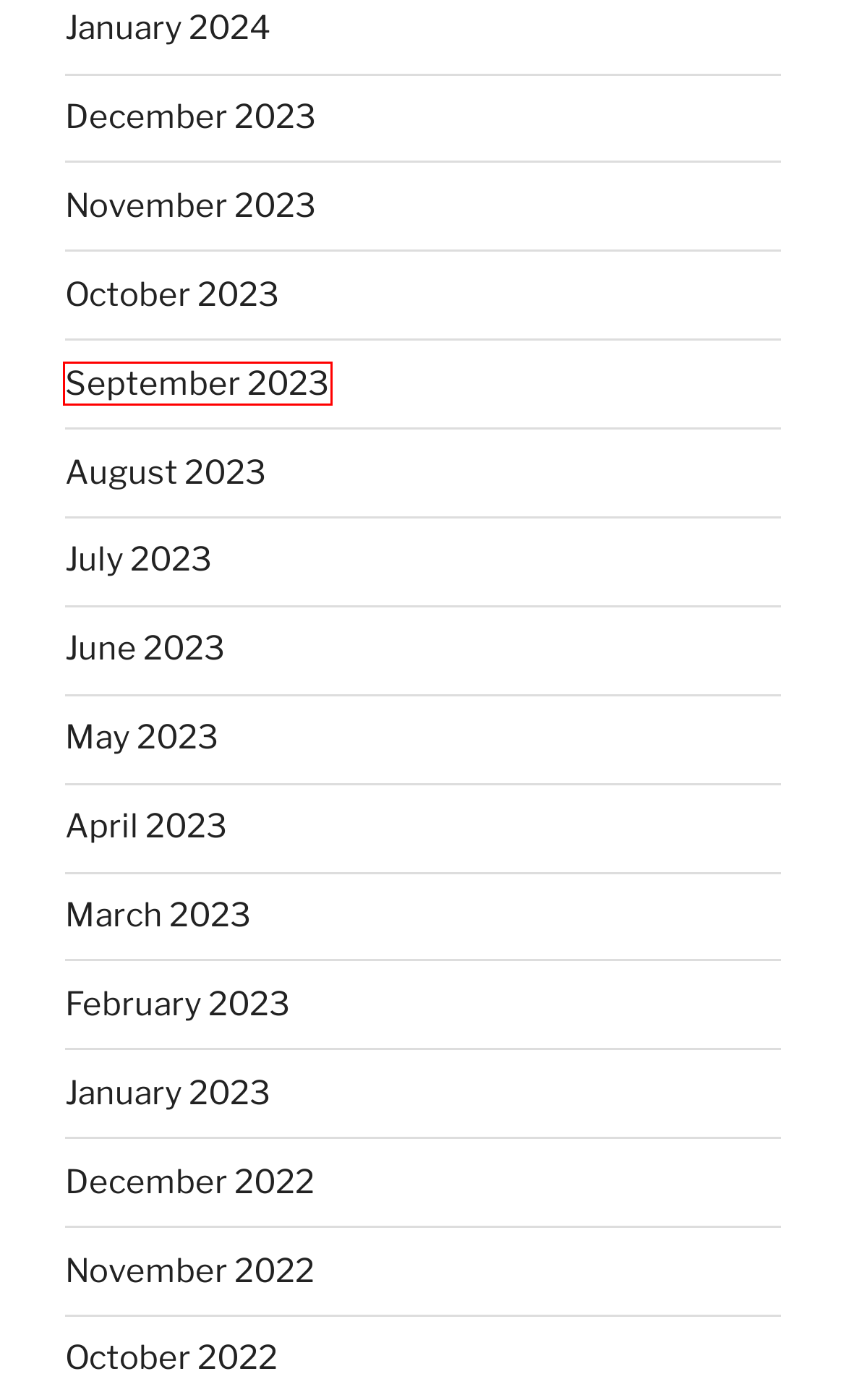Evaluate the webpage screenshot and identify the element within the red bounding box. Select the webpage description that best fits the new webpage after clicking the highlighted element. Here are the candidates:
A. May 2023 - a man and his hoe
B. June 2023 - a man and his hoe
C. July 2023 - a man and his hoe
D. February 2023 - a man and his hoe
E. September 2023 - a man and his hoe
F. October 2023 - a man and his hoe
G. August 2023 - a man and his hoe
H. November 2023 - a man and his hoe

E